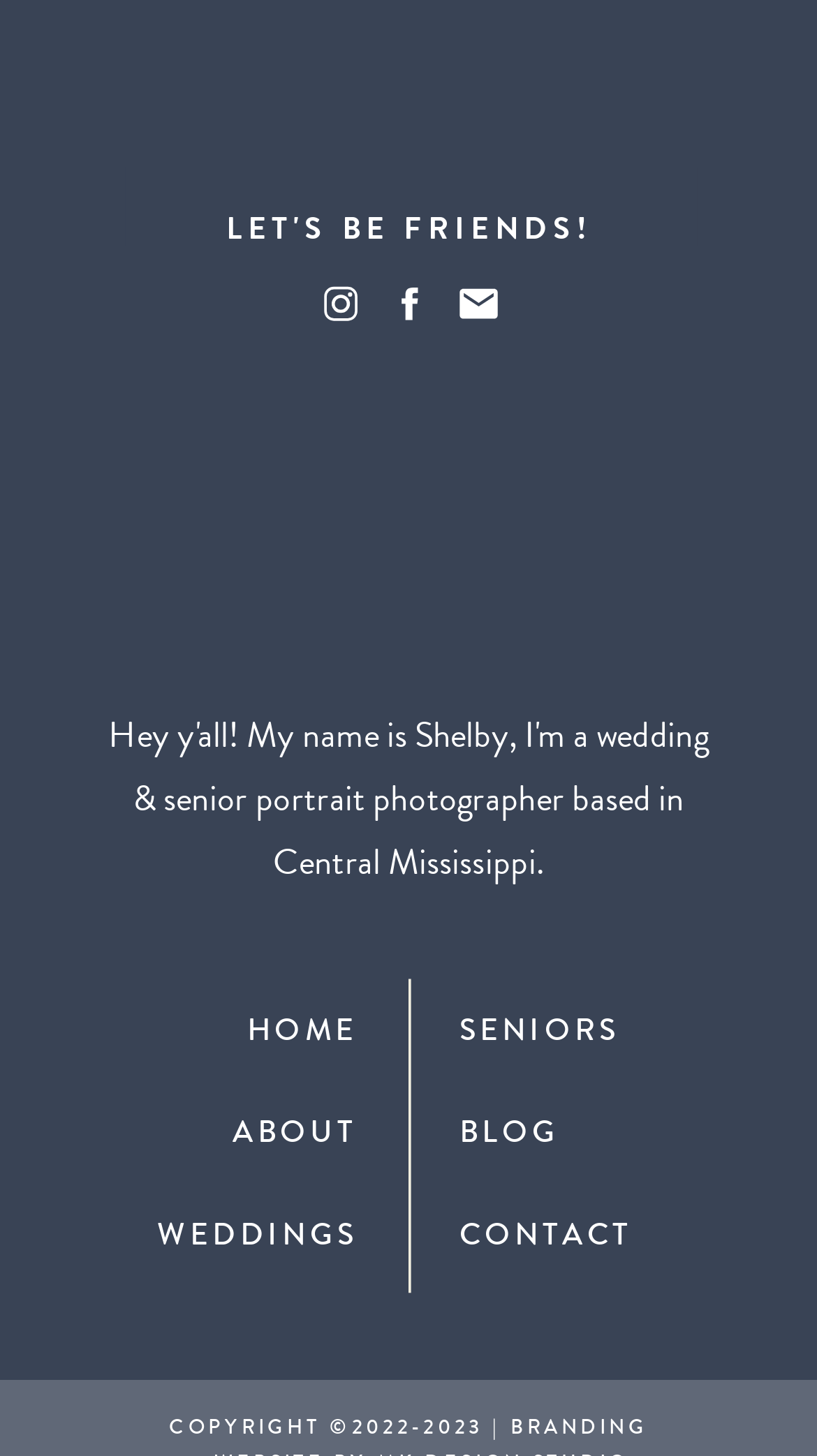Indicate the bounding box coordinates of the element that needs to be clicked to satisfy the following instruction: "Browse the 'WEDDINGS' gallery". The coordinates should be four float numbers between 0 and 1, i.e., [left, top, right, bottom].

[0.192, 0.833, 0.438, 0.863]